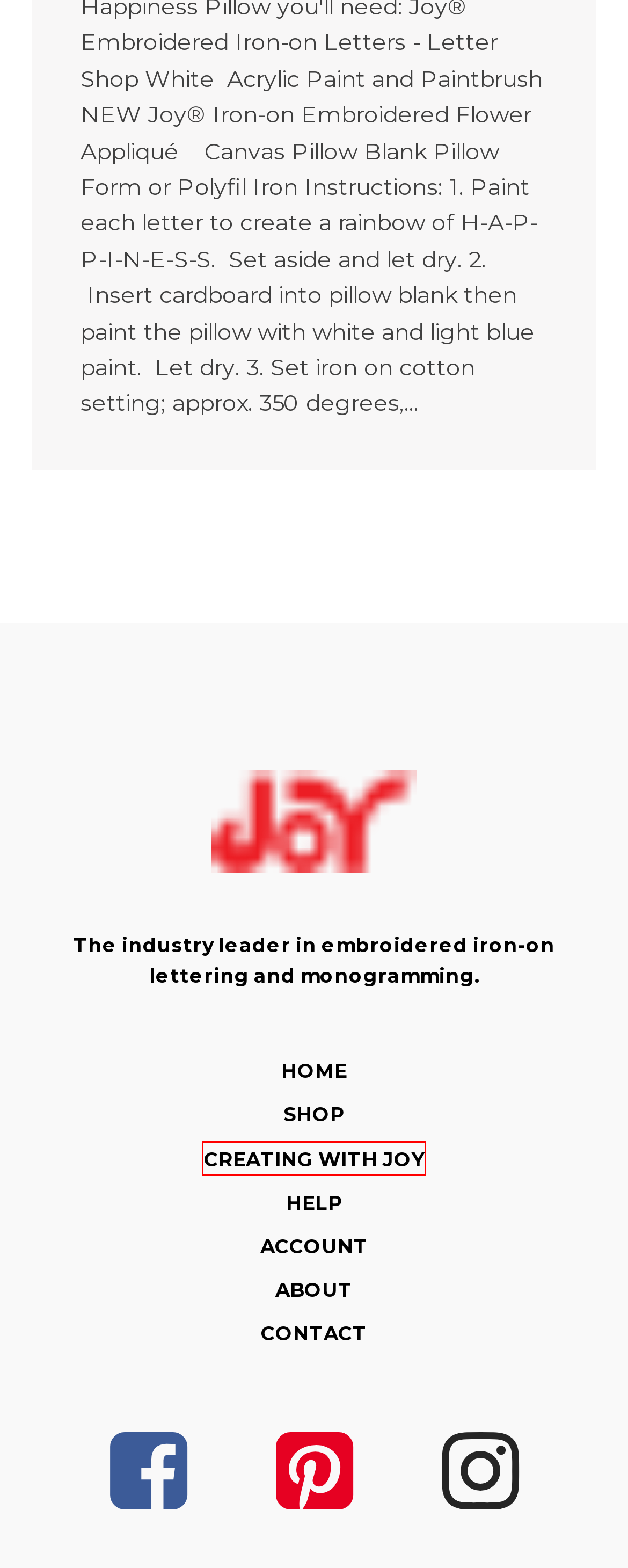Given a screenshot of a webpage with a red bounding box, please pick the webpage description that best fits the new webpage after clicking the element inside the bounding box. Here are the candidates:
A. Back to School Welcome Banner - JoySA
B. About - JoySA
C. Store - JoySA
D. My Account - JoySA
E. JoySA - The industry leader in embroidered iron-on lettering and monogramming.
F. Creating With Joy - JoySA
G. Help - JoySA
H. Contact - JoySA

F